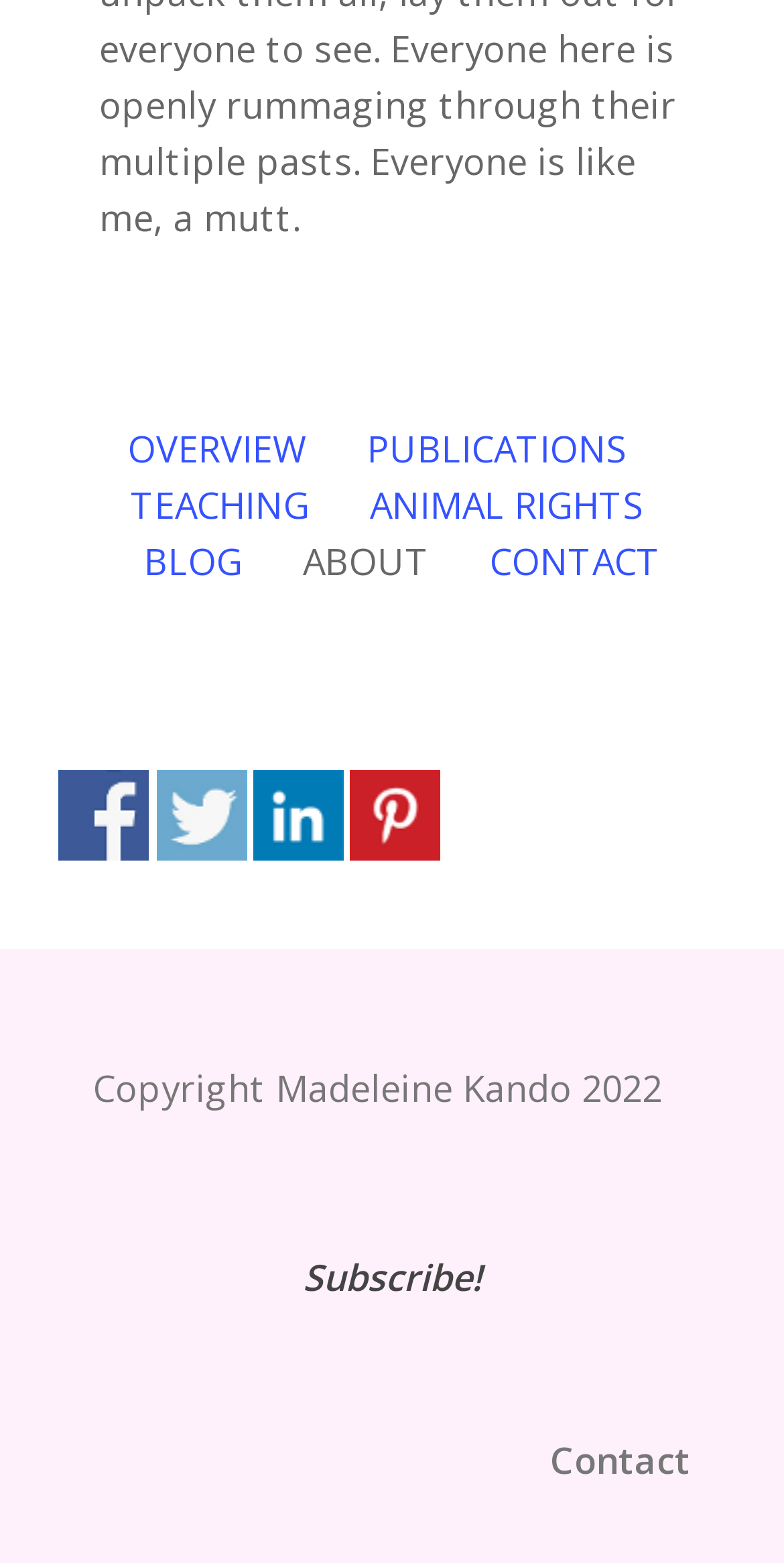Locate the bounding box of the UI element with the following description: "ANIMAL RIGHTS".

[0.472, 0.308, 0.821, 0.338]